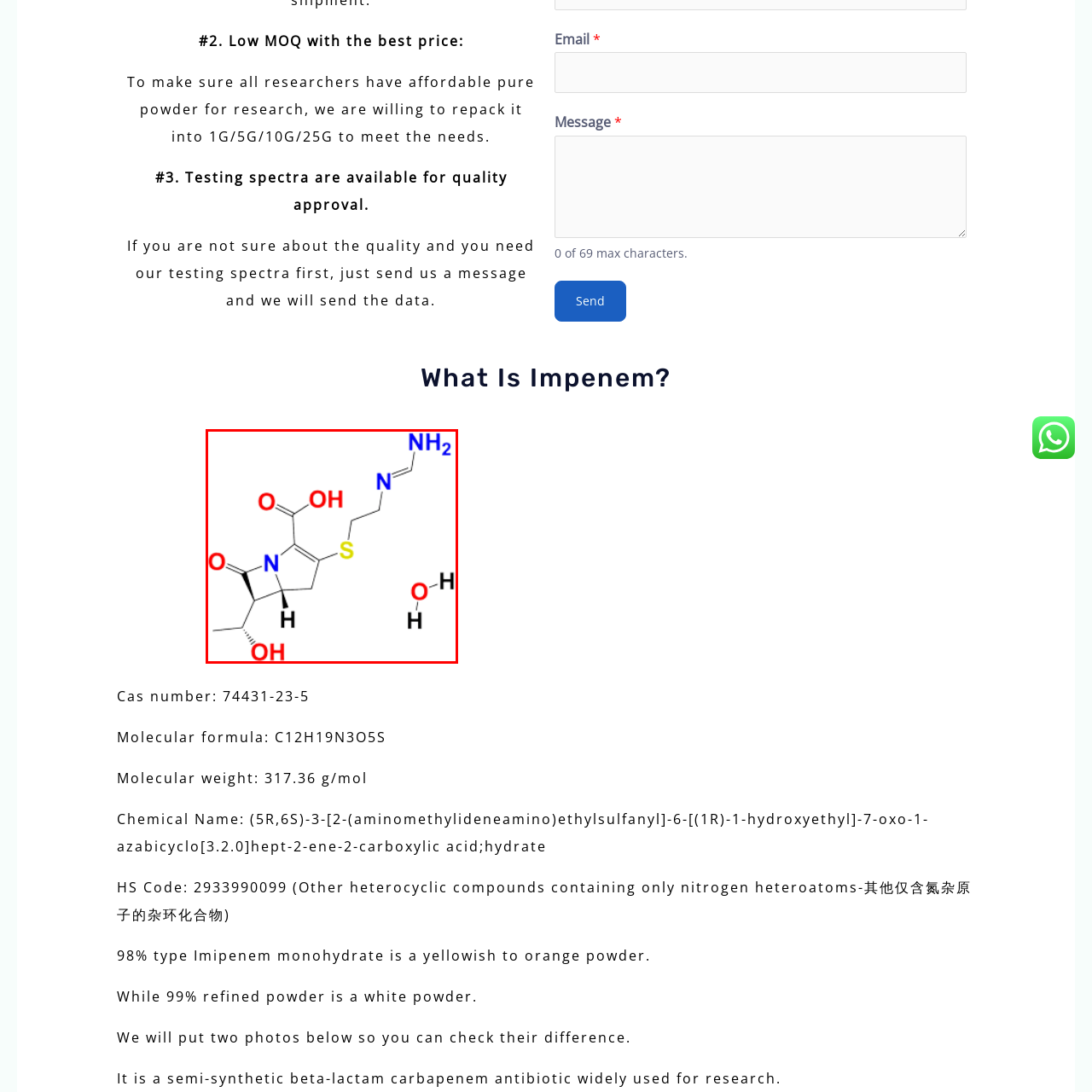Look at the image within the red outline, What functional group is indicated by -NH2? Answer with one word or phrase.

Amino